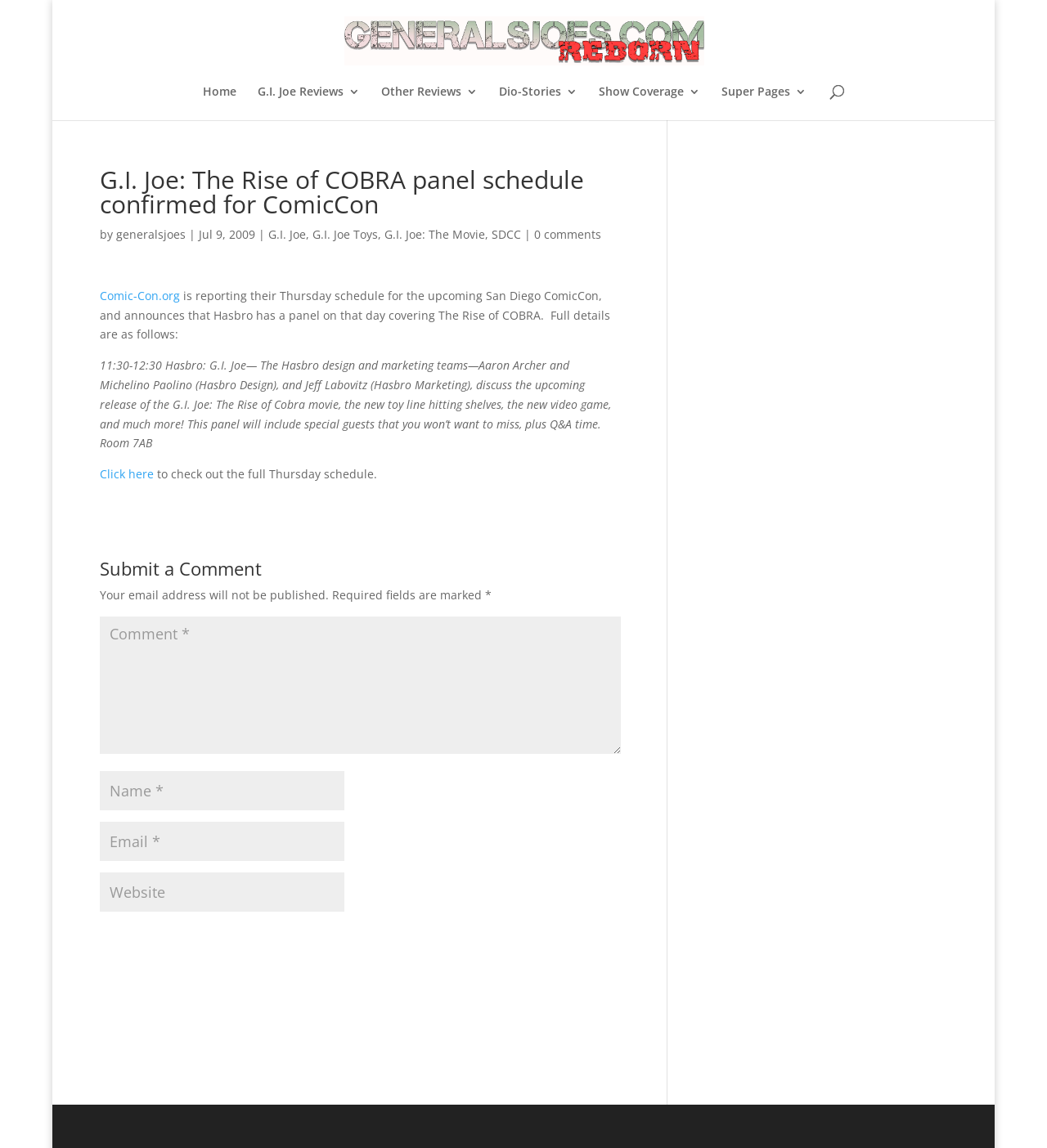Find and specify the bounding box coordinates that correspond to the clickable region for the instruction: "Go to the Home page".

[0.194, 0.075, 0.226, 0.105]